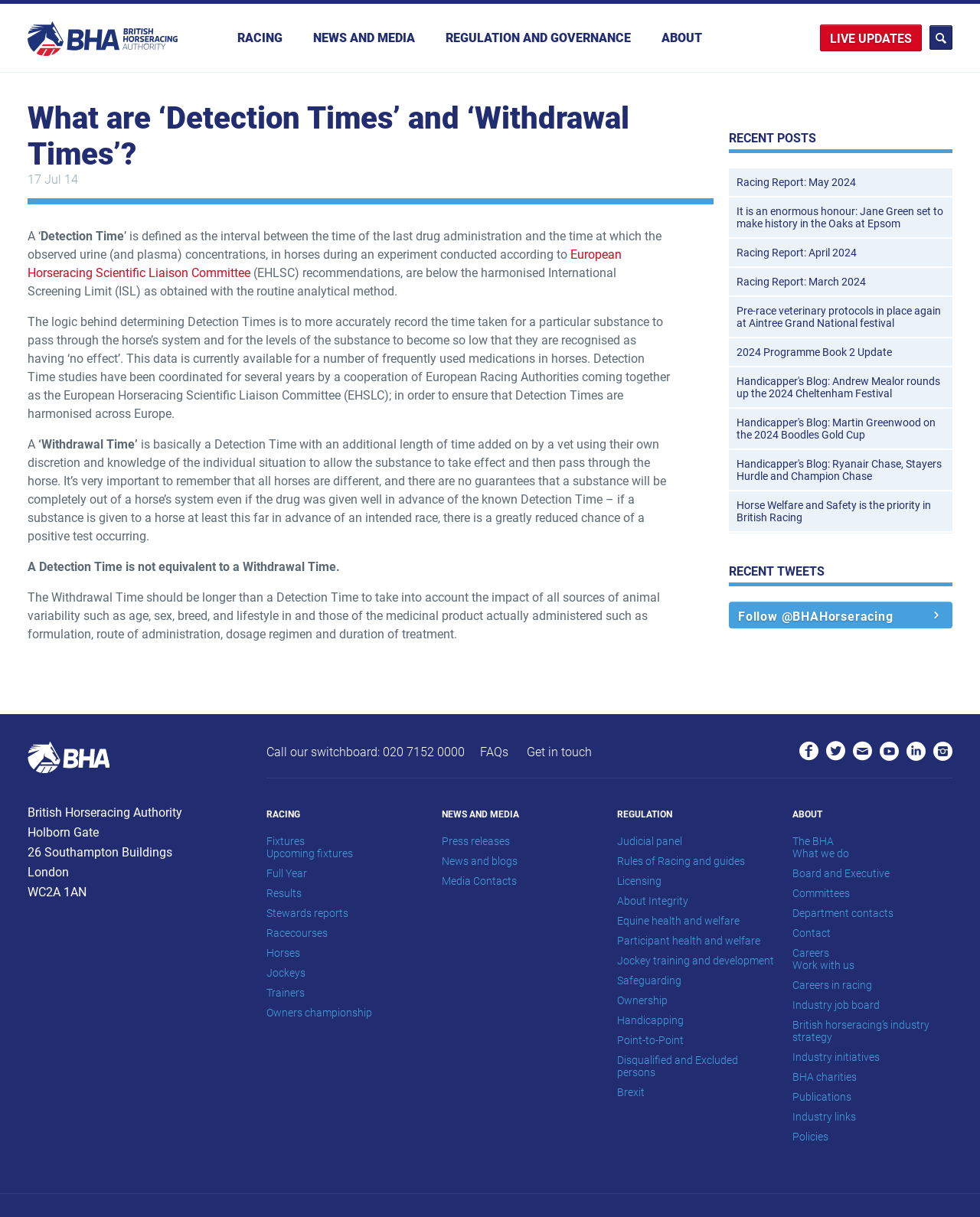What is the name of the organization?
Look at the screenshot and respond with a single word or phrase.

British Horseracing Authority